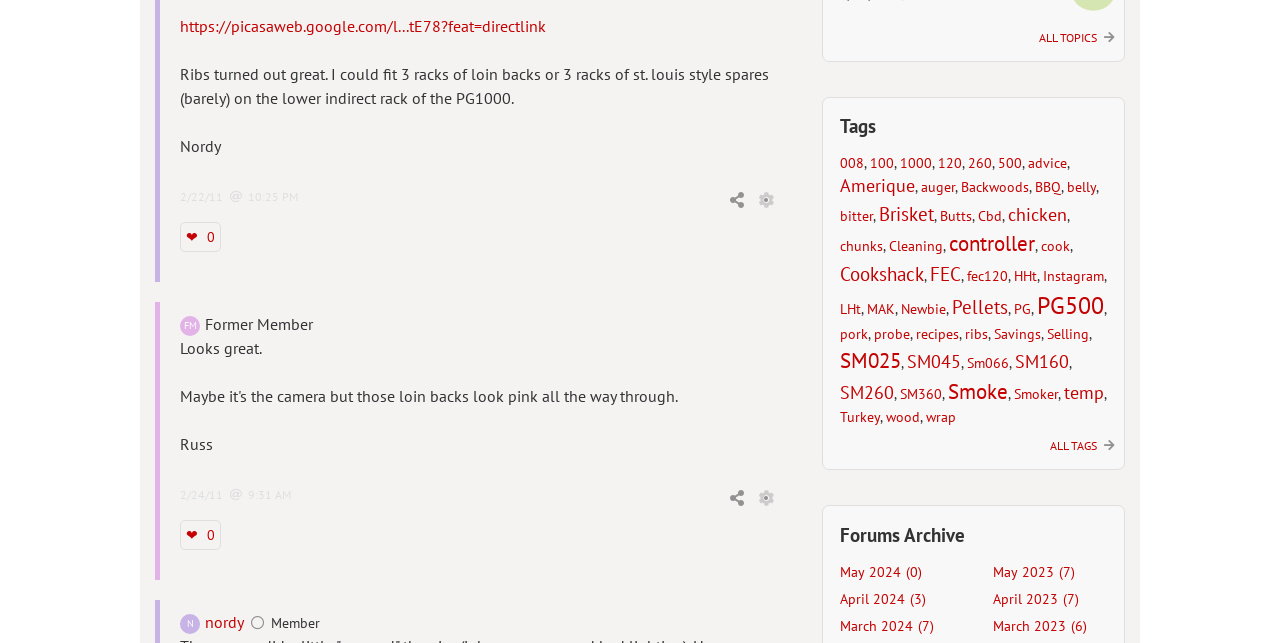Please locate the bounding box coordinates of the element's region that needs to be clicked to follow the instruction: "Click the Facebook link". The bounding box coordinates should be provided as four float numbers between 0 and 1, i.e., [left, top, right, bottom].

None